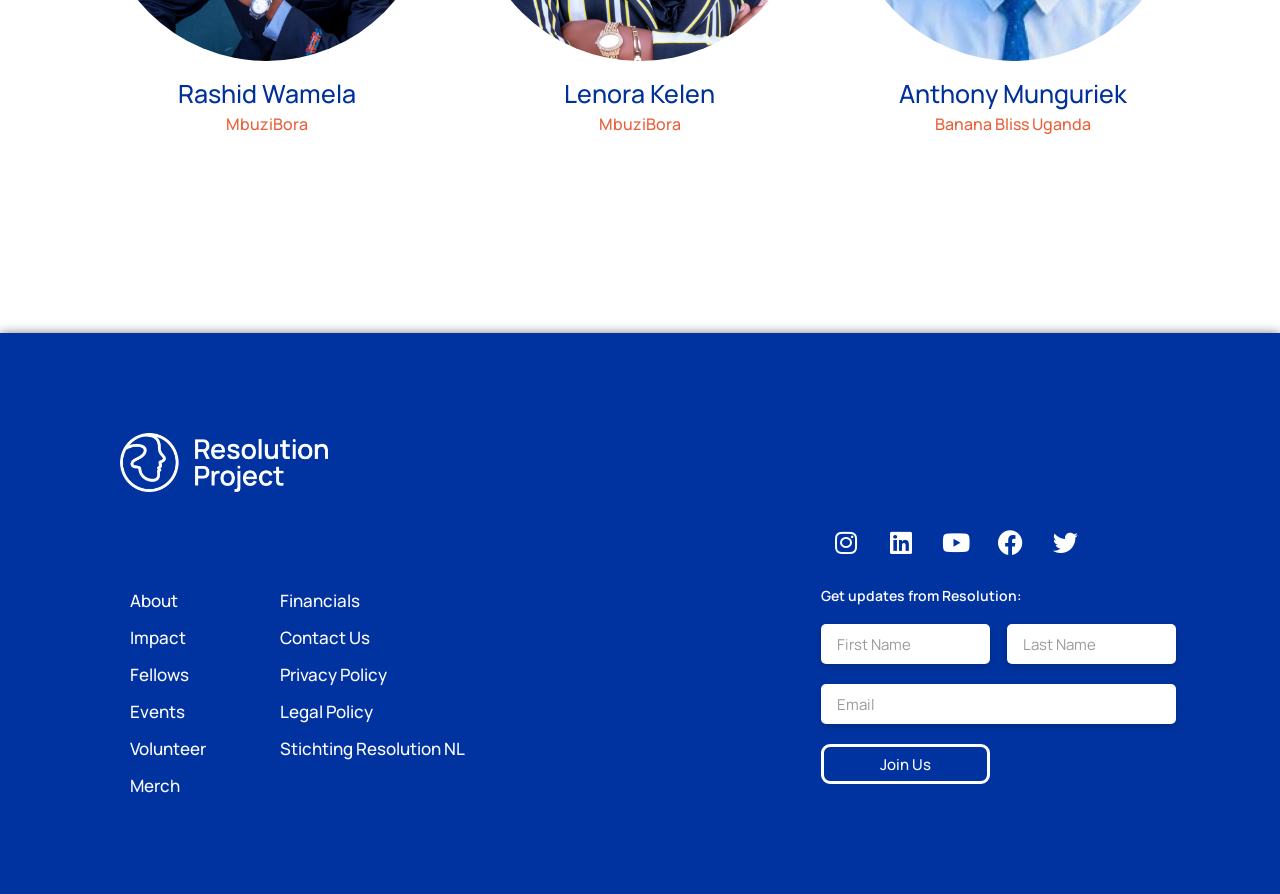Using the format (top-left x, top-left y, bottom-right x, bottom-right y), and given the element description, identify the bounding box coordinates within the screenshot: Contact Us

[0.219, 0.7, 0.289, 0.725]